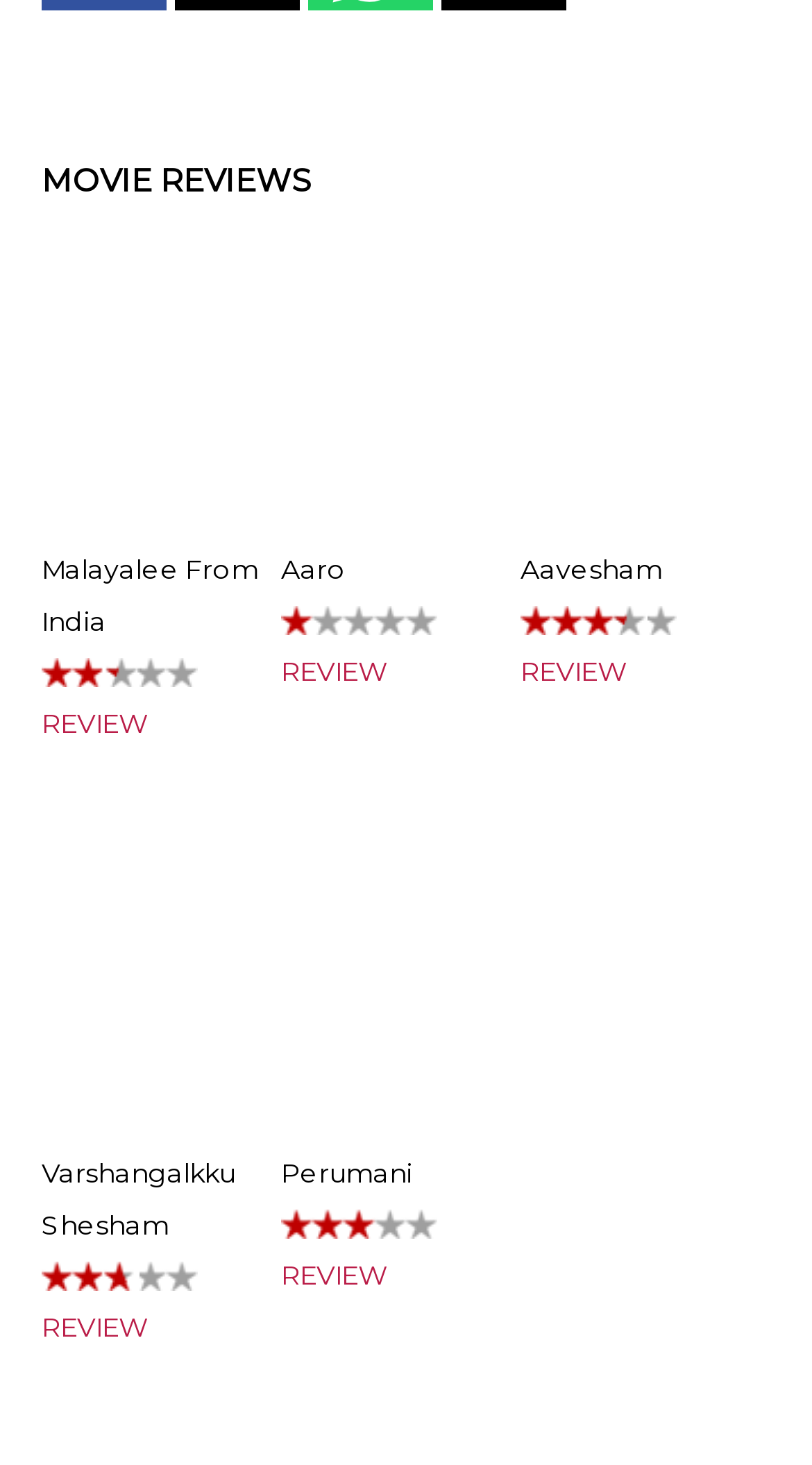Identify the bounding box coordinates for the element that needs to be clicked to fulfill this instruction: "Click on MOVIE REVIEWS". Provide the coordinates in the format of four float numbers between 0 and 1: [left, top, right, bottom].

[0.051, 0.11, 0.382, 0.137]